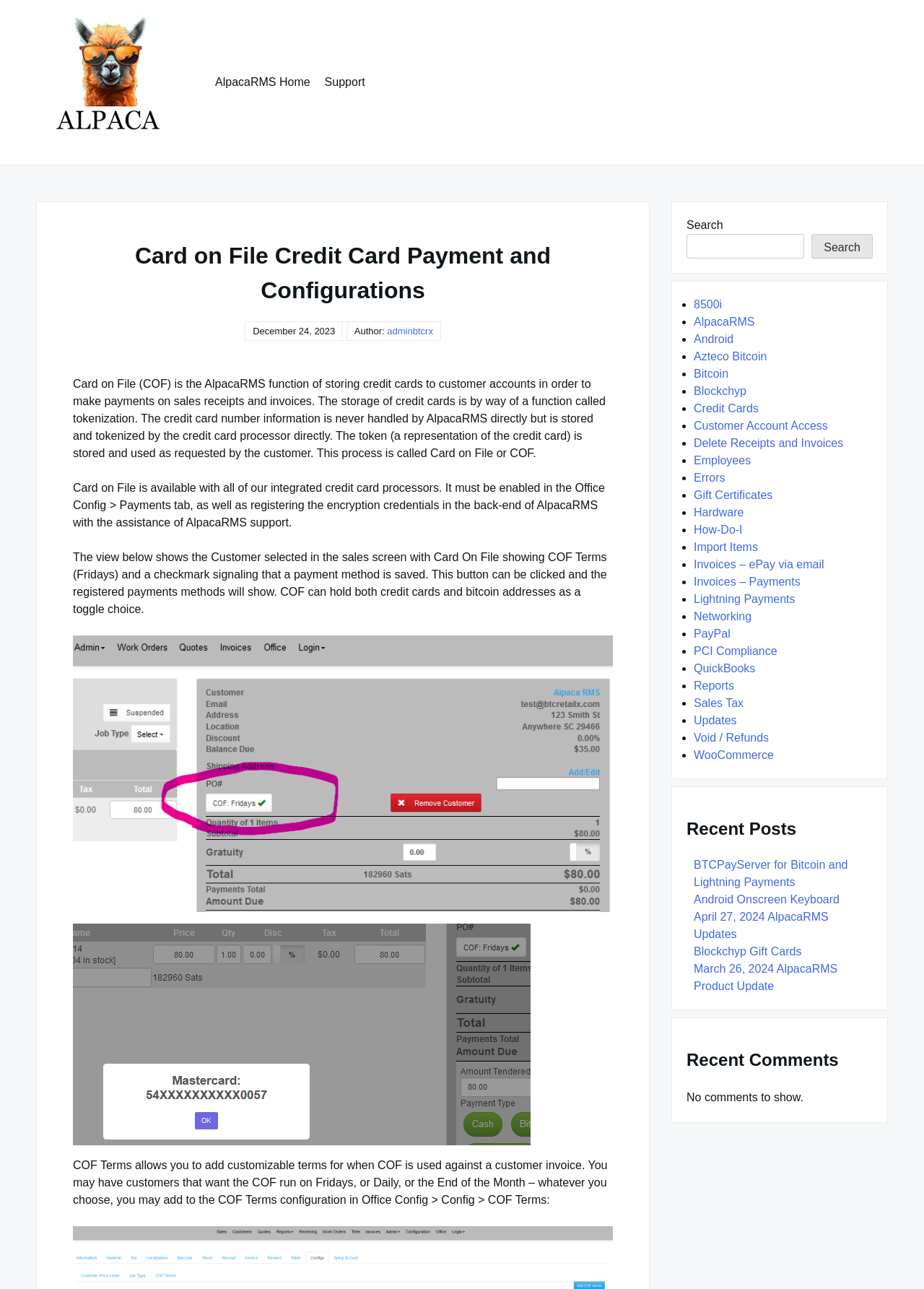Generate the text of the webpage's primary heading.

Card on File Credit Card Payment and Configurations